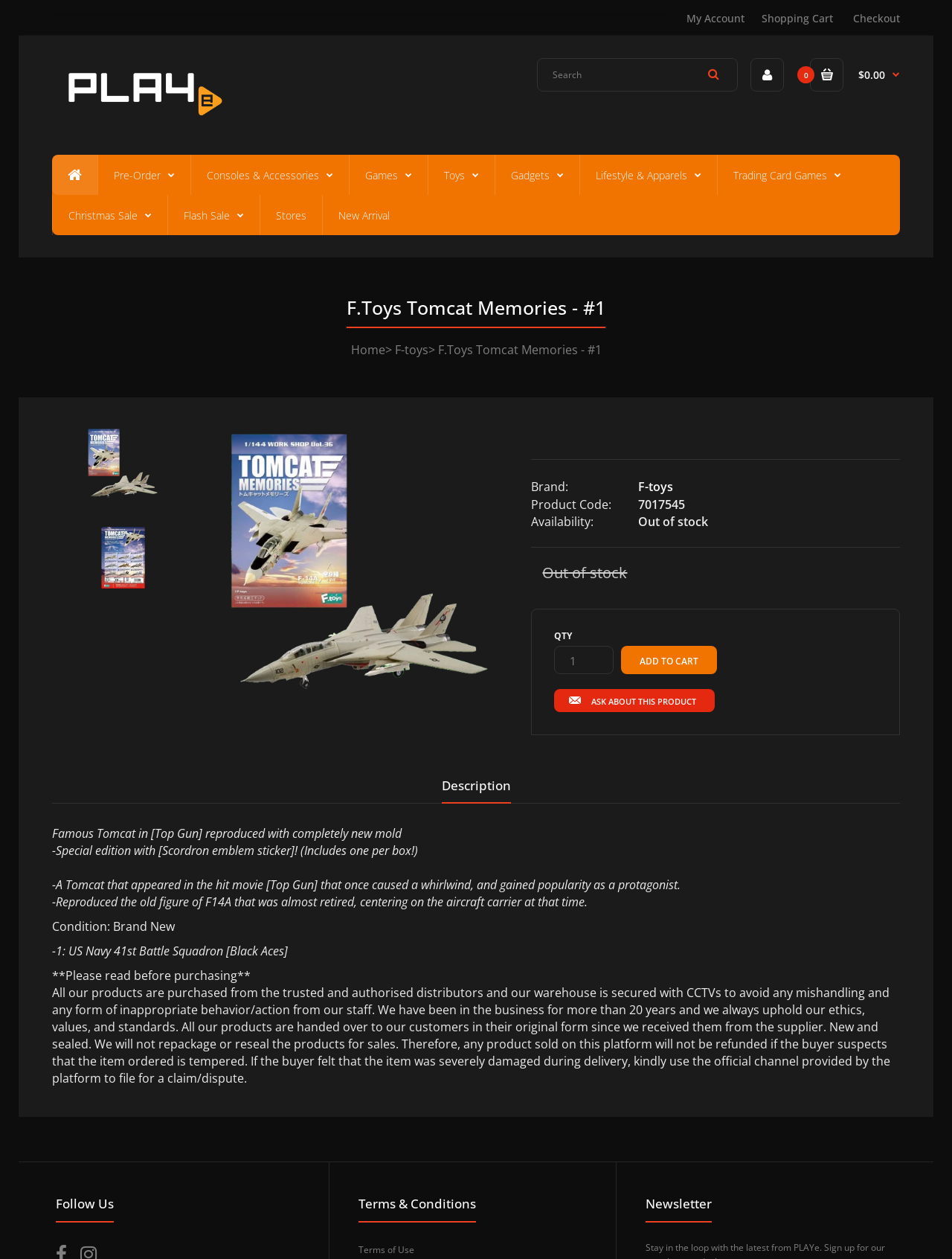Give a concise answer using one word or a phrase to the following question:
What is the price of the product?

$0.00